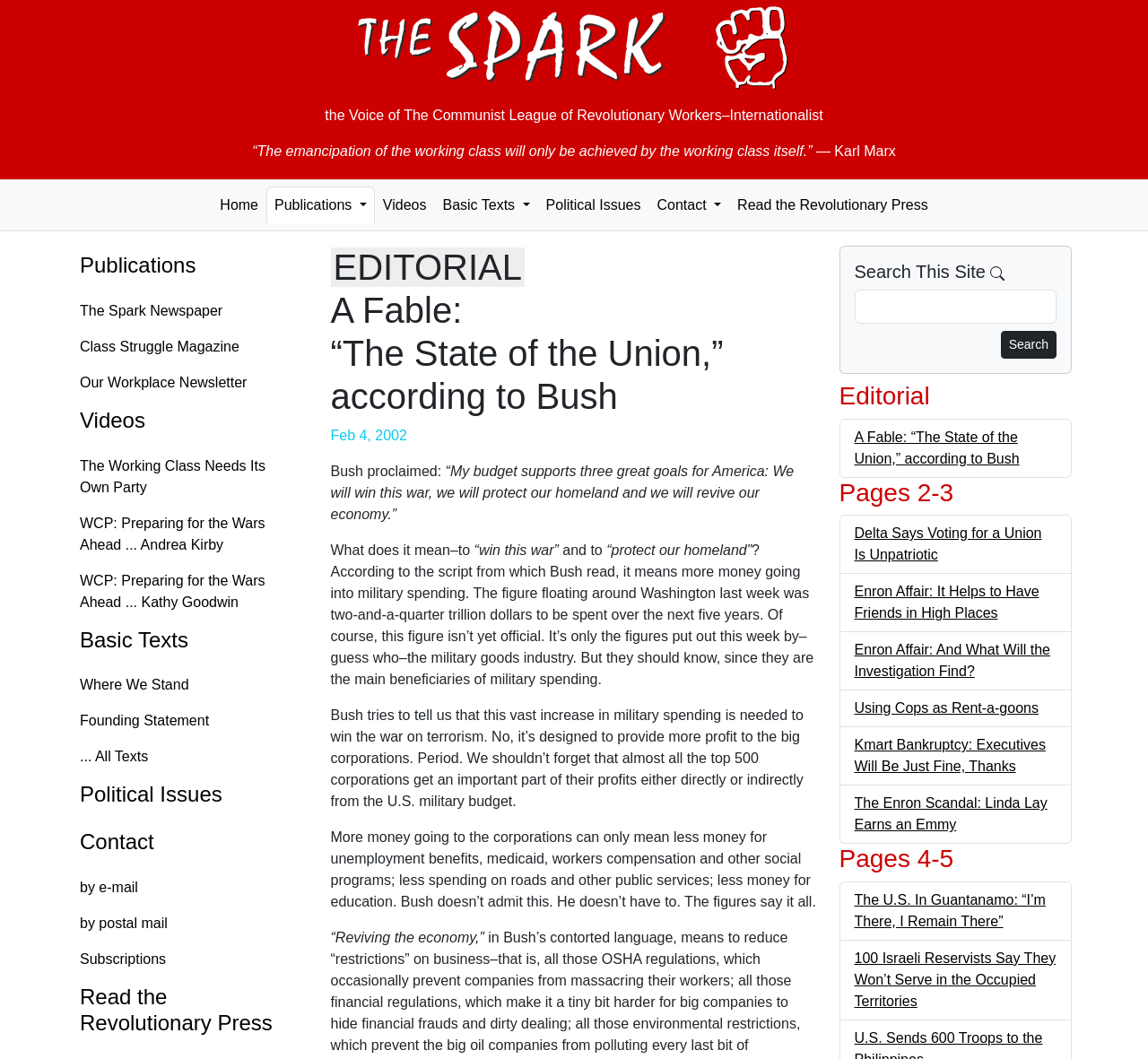Please identify the bounding box coordinates of the clickable area that will fulfill the following instruction: "Click on the 'Contact' button". The coordinates should be in the format of four float numbers between 0 and 1, i.e., [left, top, right, bottom].

[0.565, 0.176, 0.635, 0.212]